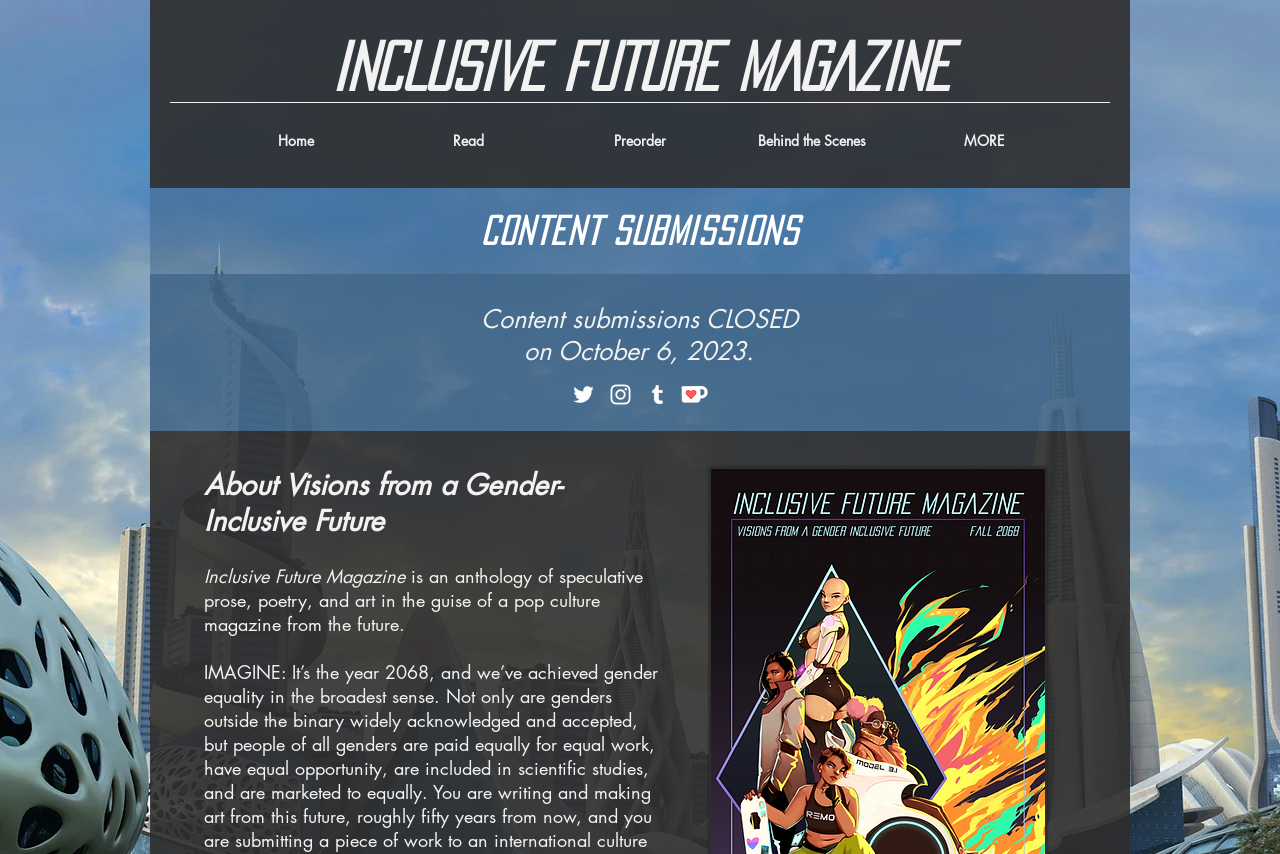What is the theme of the magazine?
Give a detailed response to the question by analyzing the screenshot.

The theme of the magazine can be inferred from the StaticText element, which describes the magazine as 'an anthology of speculative prose, poetry, and art in the guise of a pop culture magazine from the future'.